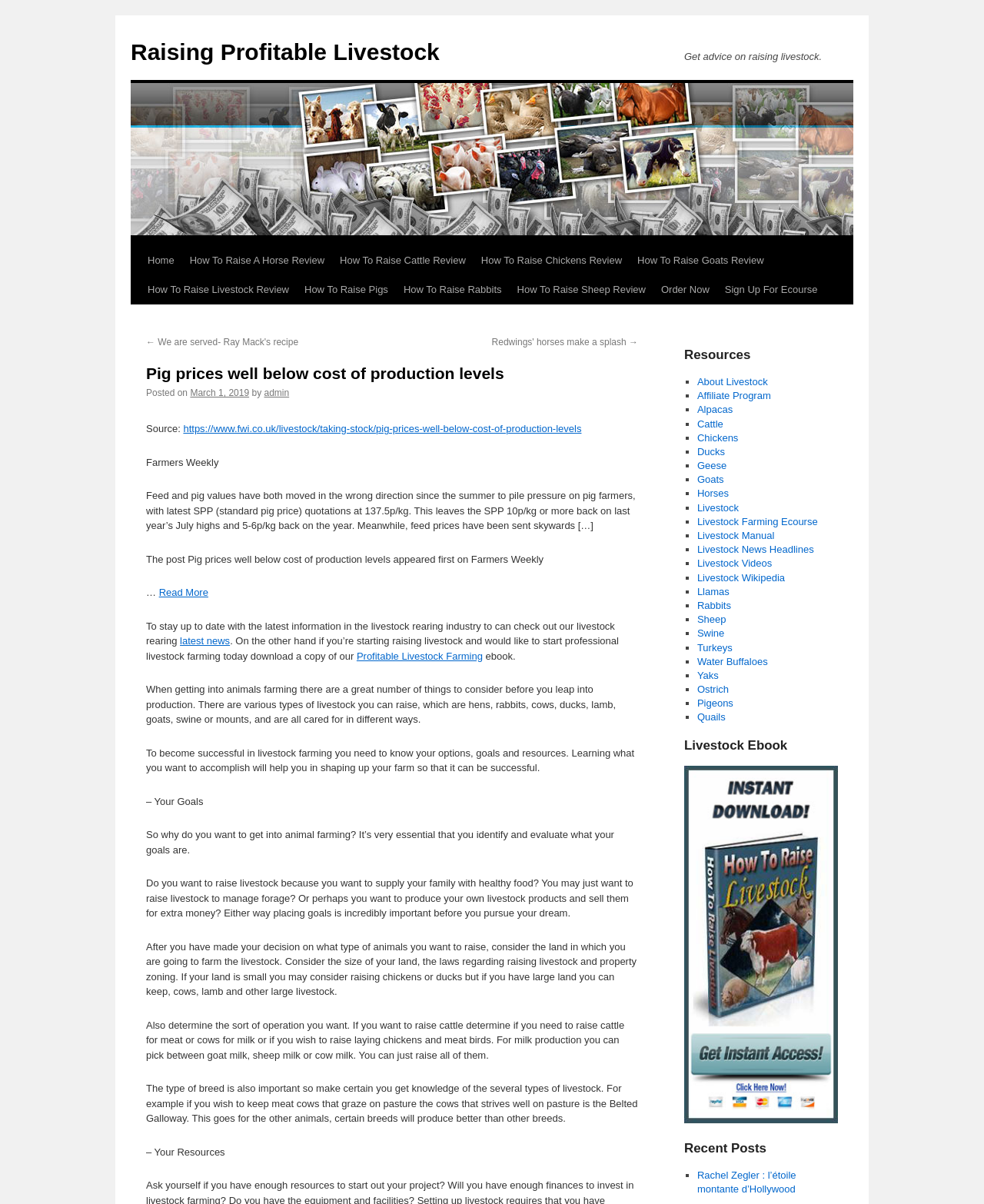Please identify the bounding box coordinates for the region that you need to click to follow this instruction: "Learn about 'Livestock Farming Ecourse'".

[0.709, 0.428, 0.831, 0.438]